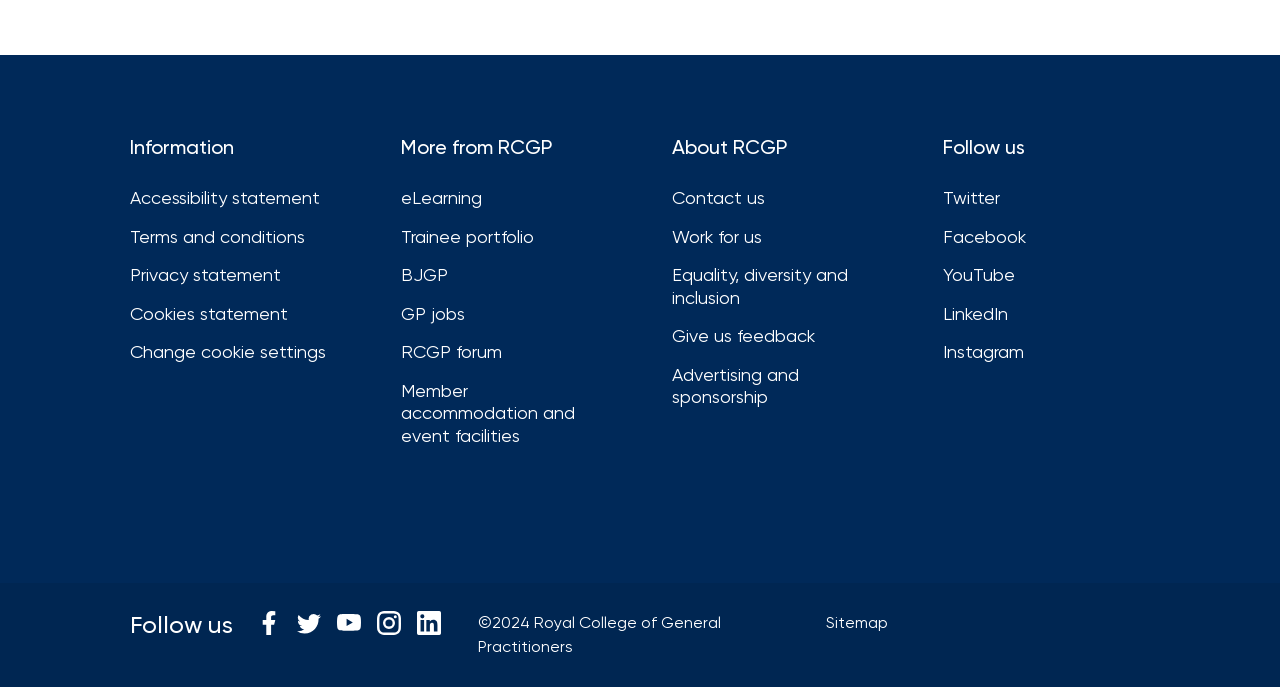Pinpoint the bounding box coordinates for the area that should be clicked to perform the following instruction: "Follow RCGP on Twitter".

[0.737, 0.273, 0.802, 0.305]